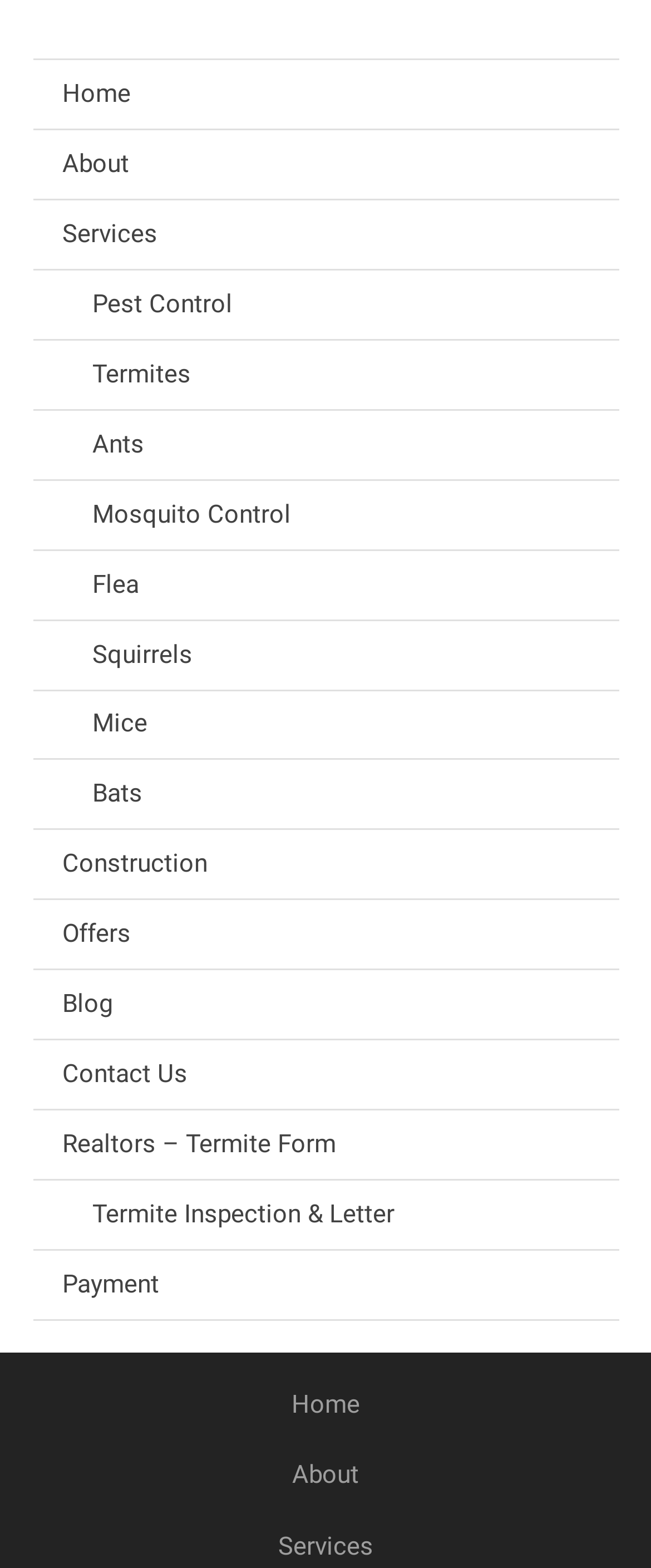Find the bounding box coordinates of the clickable area that will achieve the following instruction: "go to home page".

[0.05, 0.037, 0.95, 0.082]